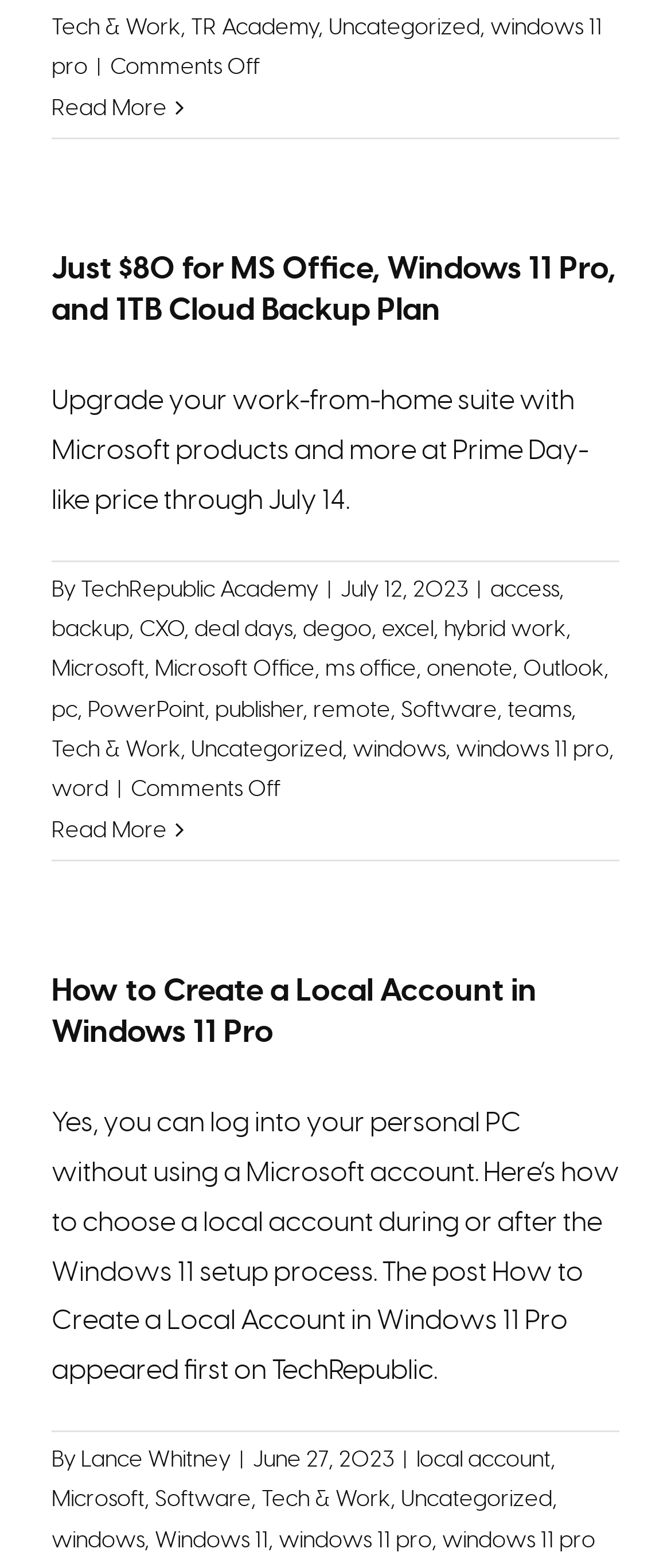Please specify the bounding box coordinates of the region to click in order to perform the following instruction: "Learn how to 'Create a Local Account in Windows 11 Pro'".

[0.077, 0.621, 0.923, 0.673]